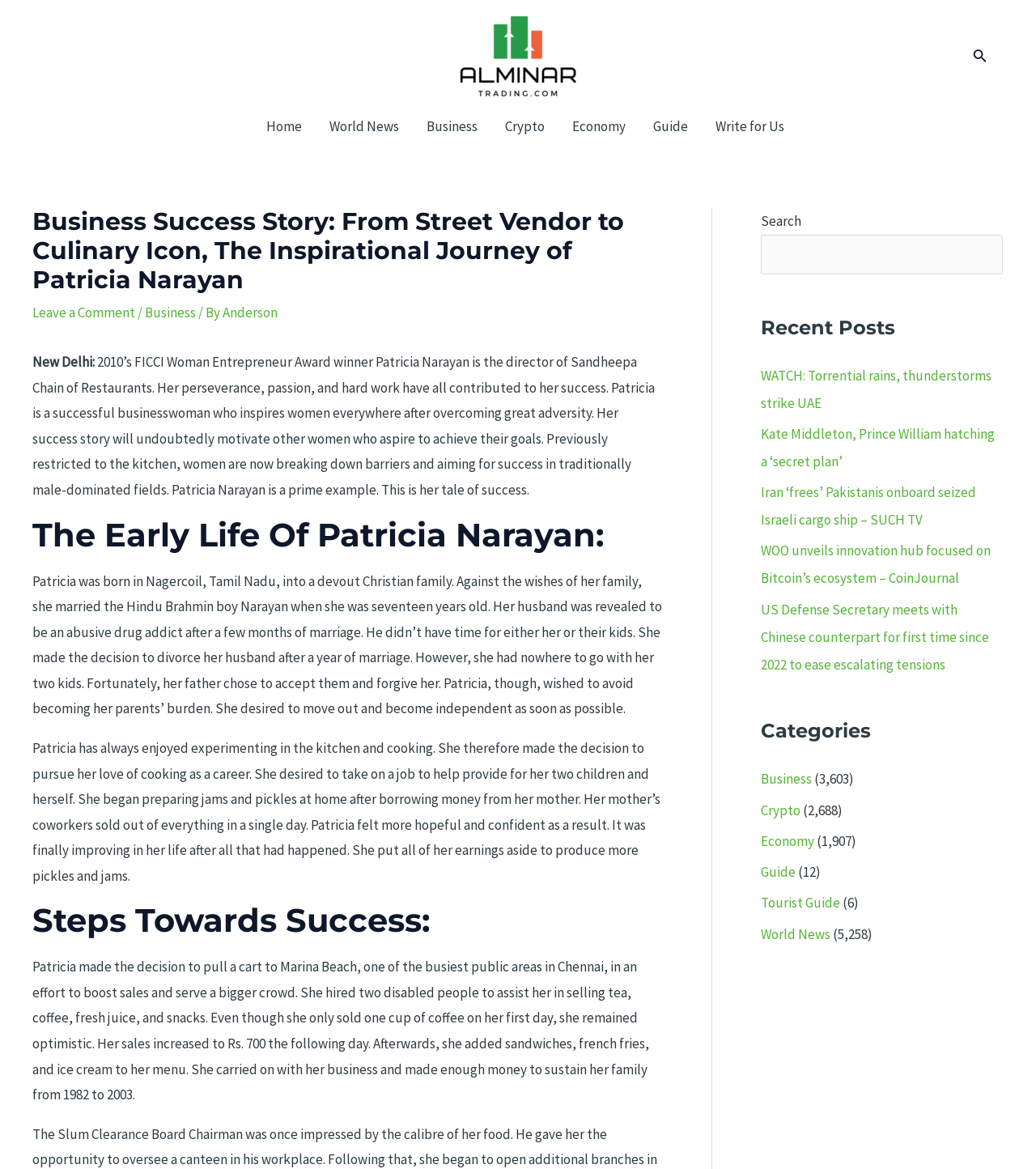Please reply to the following question with a single word or a short phrase:
What is the name of the award Patricia Narayan won?

FICCI Woman Entrepreneur Award